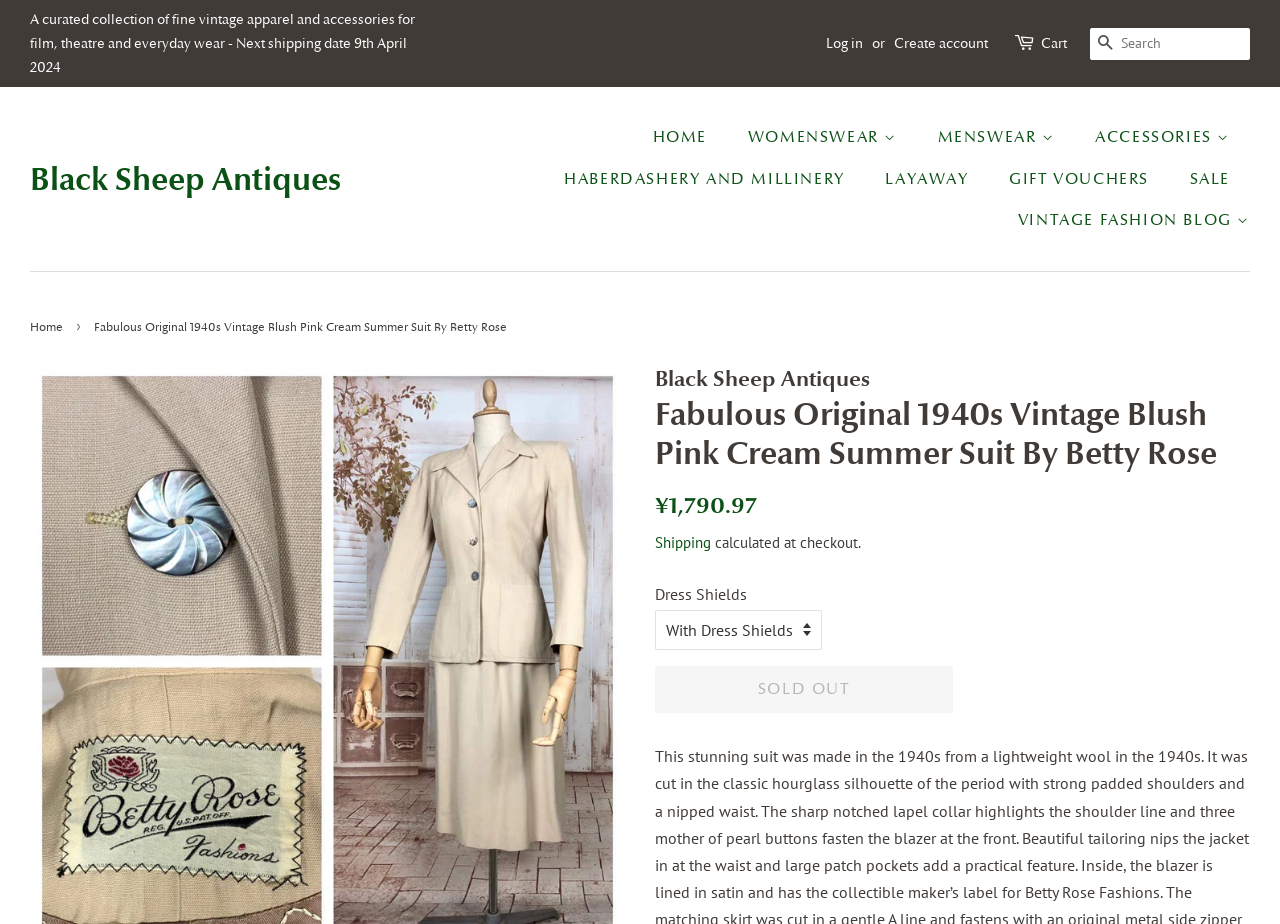Answer the question below using just one word or a short phrase: 
What is the price of the summer suit?

¥1,790.97